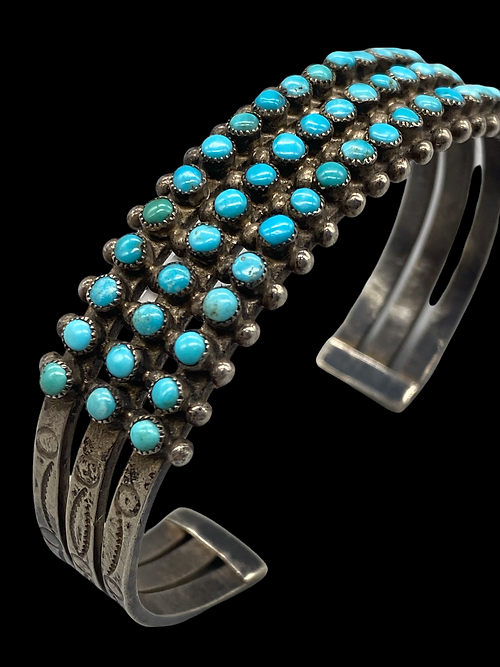Convey a detailed narrative of what is depicted in the image.

This exquisite vintage bracelet features a stunning arrangement of natural turquoise stones, characterized by a unique three-split shank design. The intricate silver work complements the vibrant turquoise, showcasing a blend of colors that range from light blue to deeper greenish hues. Measuring 5 1/4 inches with a 1-inch gap, this bracelet reflects a rich history and craftsmanship, making it a standout piece. Its elegant design not only serves as a beautiful accessory but also carries the stories of its past, inviting admiration and curiosity about its journey through time. Perfect for both casual wear and special occasions, this bracelet is available for $750.00, offering a timeless addition to any jewelry collection.